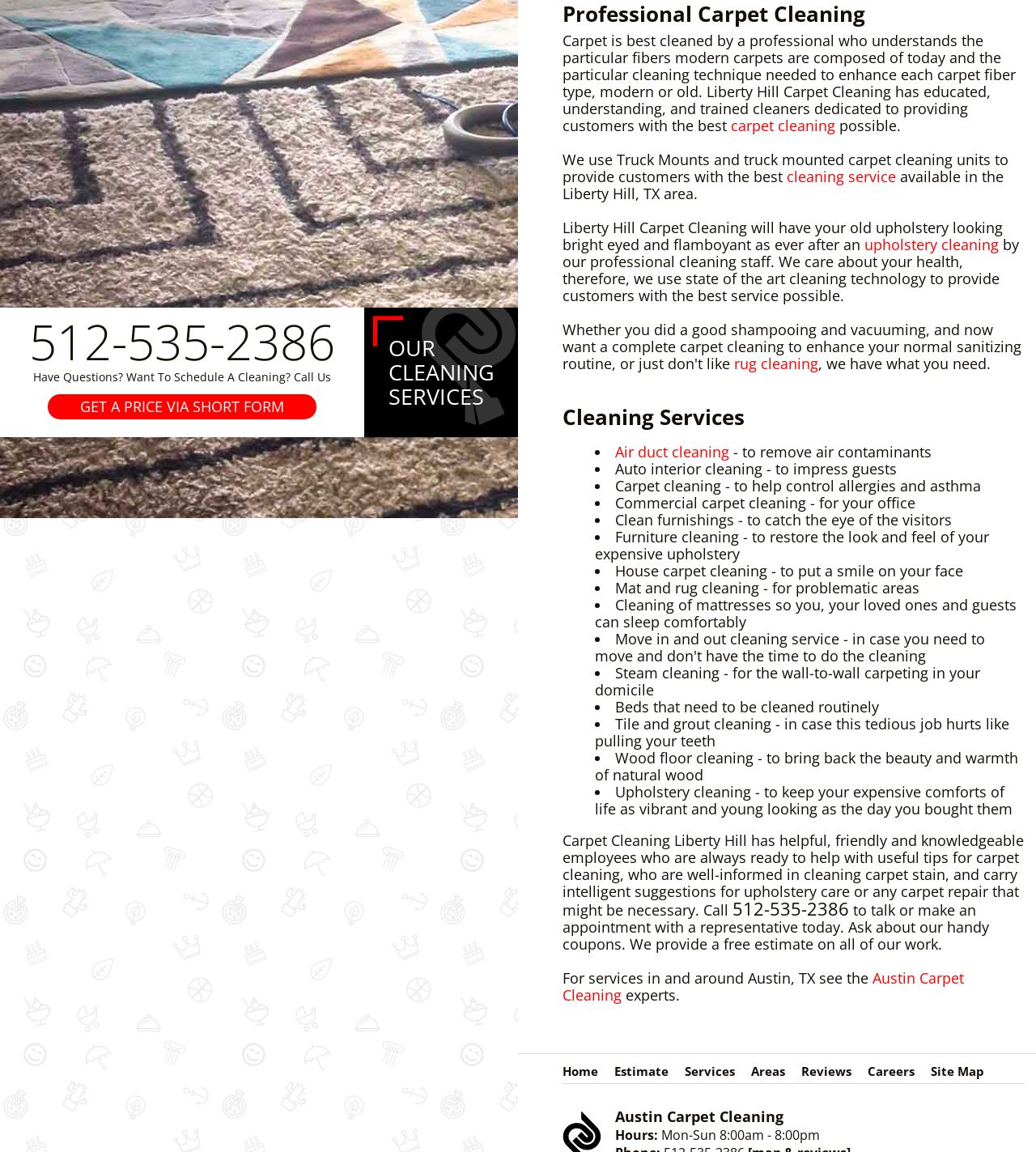Find the bounding box coordinates for the UI element that matches this description: "upholstery cleaning".

[0.834, 0.204, 0.964, 0.221]